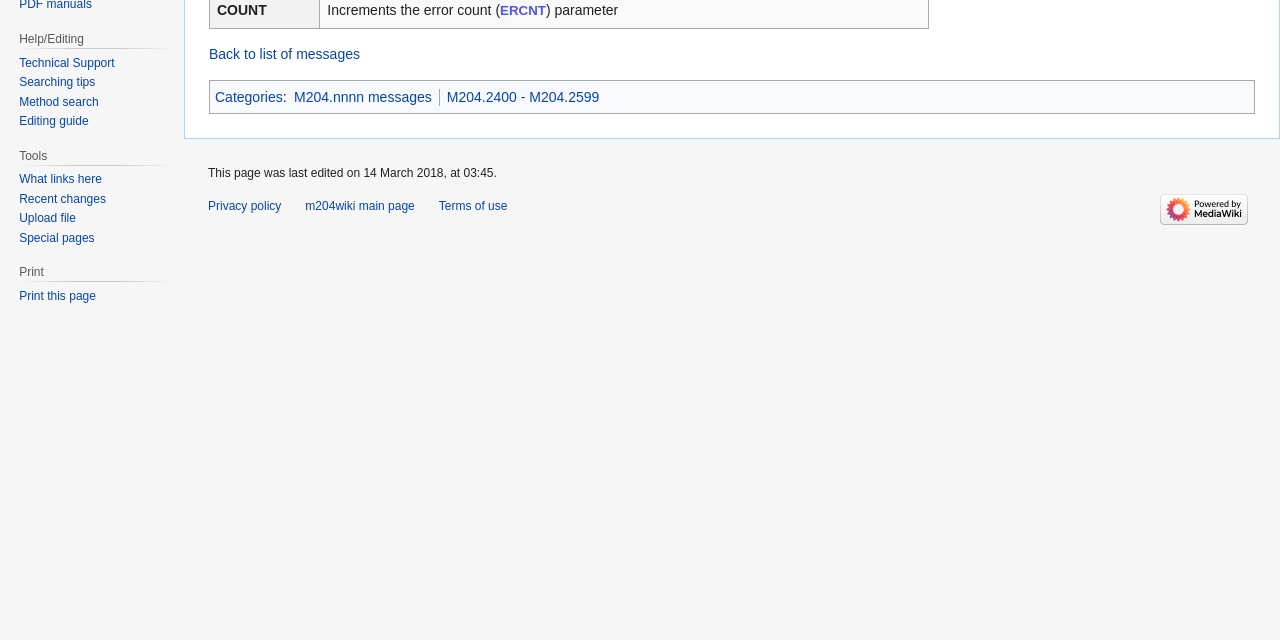Find and provide the bounding box coordinates for the UI element described with: "Technical Support".

[0.015, 0.087, 0.09, 0.109]